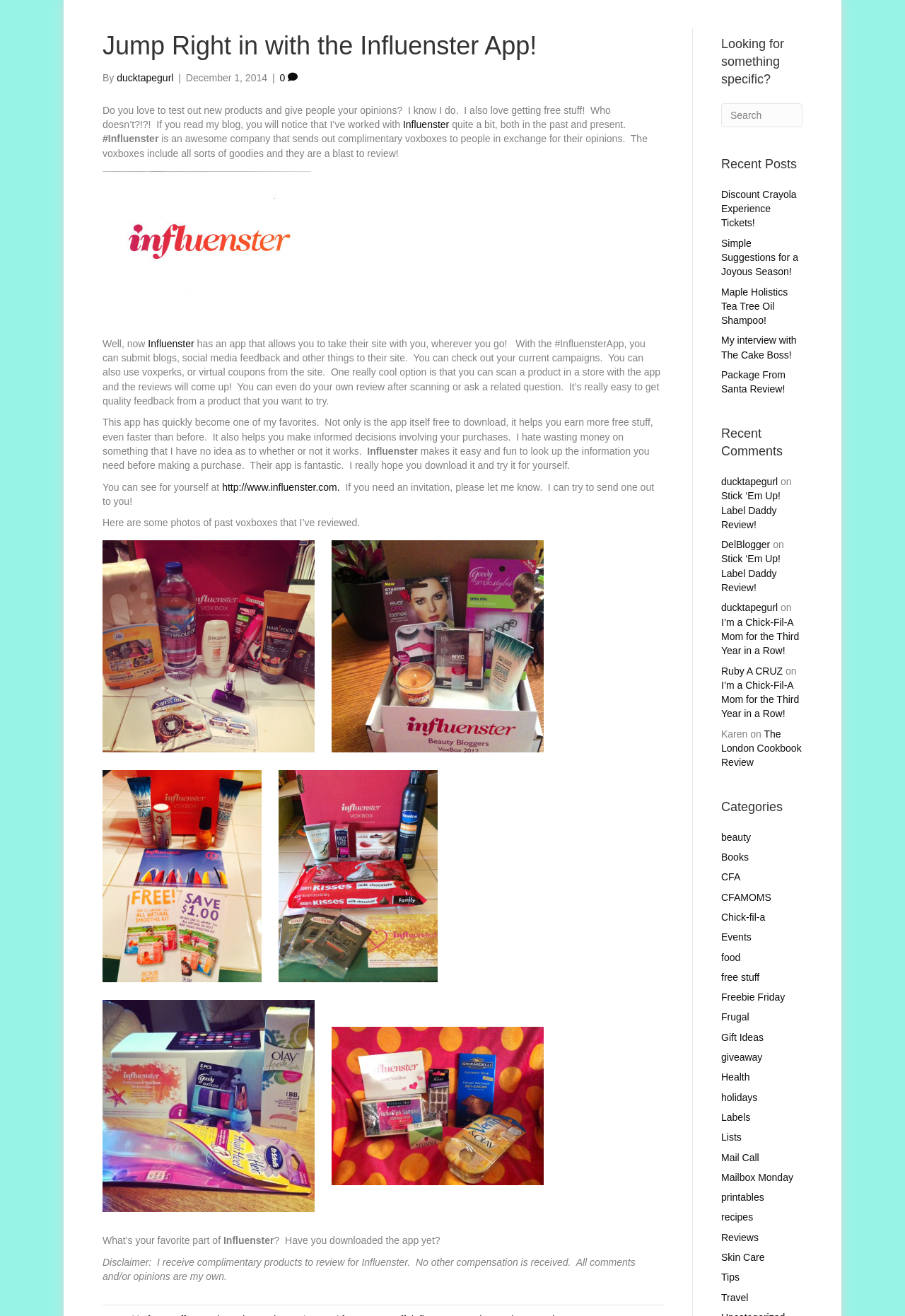Locate the bounding box coordinates of the area you need to click to fulfill this instruction: 'Search for something specific'. The coordinates must be in the form of four float numbers ranging from 0 to 1: [left, top, right, bottom].

[0.797, 0.078, 0.887, 0.096]